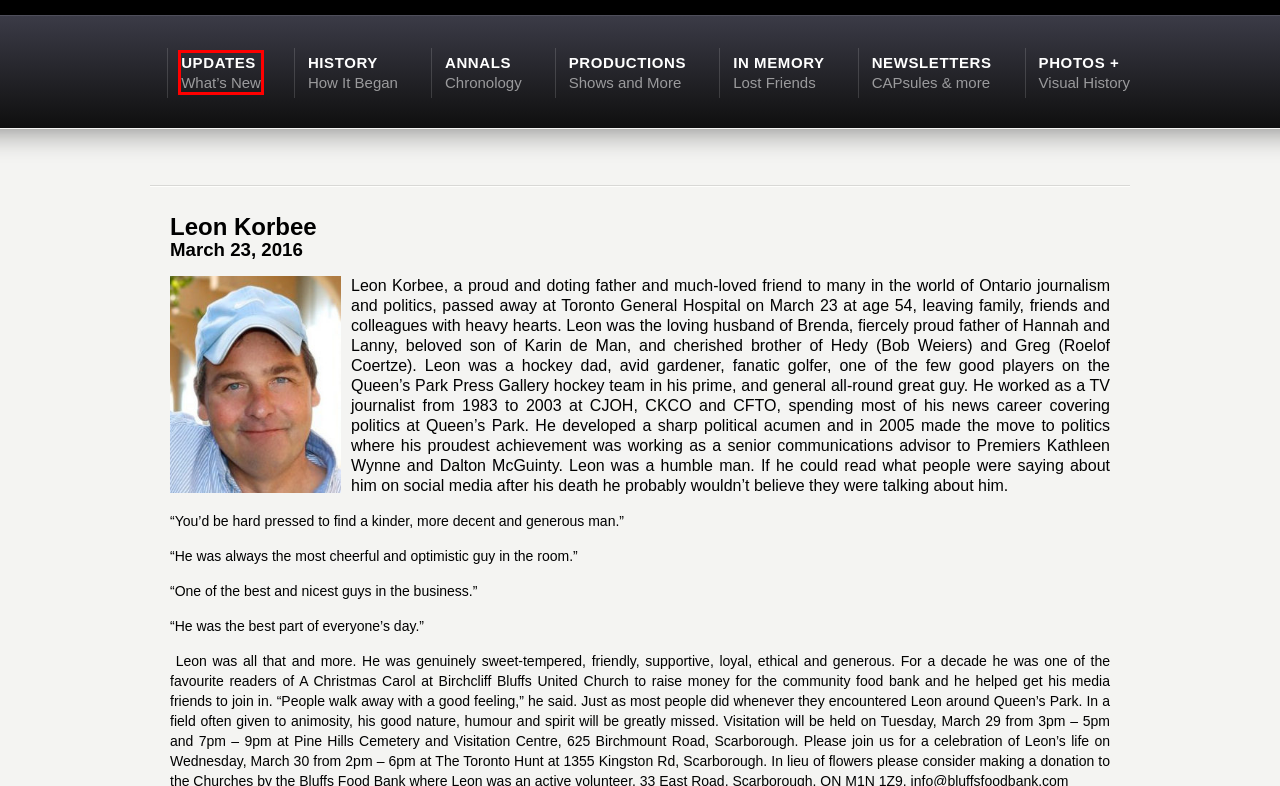Observe the webpage screenshot and focus on the red bounding box surrounding a UI element. Choose the most appropriate webpage description that corresponds to the new webpage after clicking the element in the bounding box. Here are the candidates:
A. Productions |
B. CAPsule and Station Break |
C. Photos / Links |
D. Updates |
E. In Memory |
F. Blog Tool, Publishing Platform, and CMS – WordPress.org
G. Annals |
H. History |

D